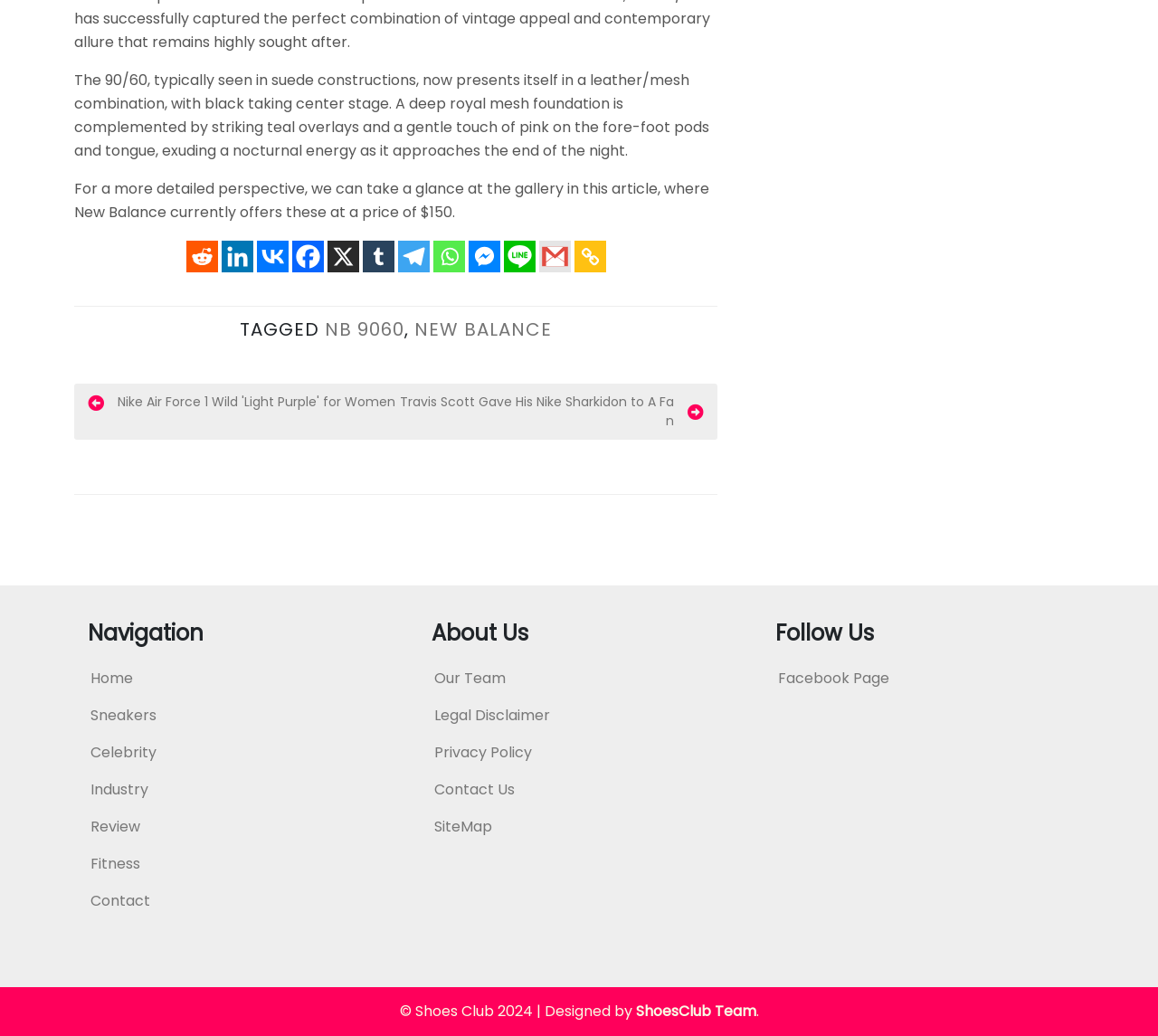Pinpoint the bounding box coordinates of the element that must be clicked to accomplish the following instruction: "View post navigation". The coordinates should be in the format of four float numbers between 0 and 1, i.e., [left, top, right, bottom].

[0.064, 0.371, 0.62, 0.425]